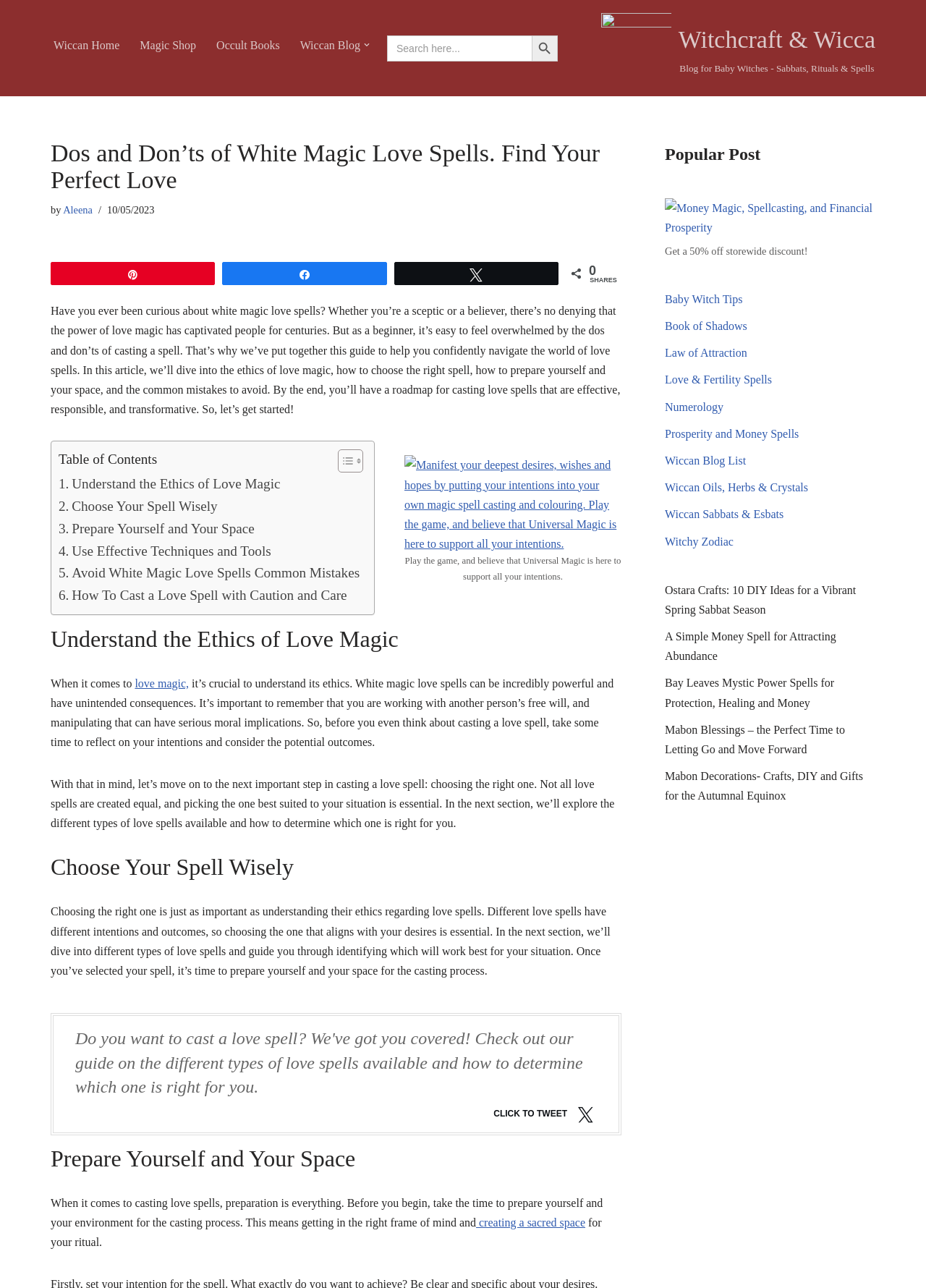Can you pinpoint the bounding box coordinates for the clickable element required for this instruction: "Search for something"? The coordinates should be four float numbers between 0 and 1, i.e., [left, top, right, bottom].

[0.418, 0.027, 0.574, 0.047]